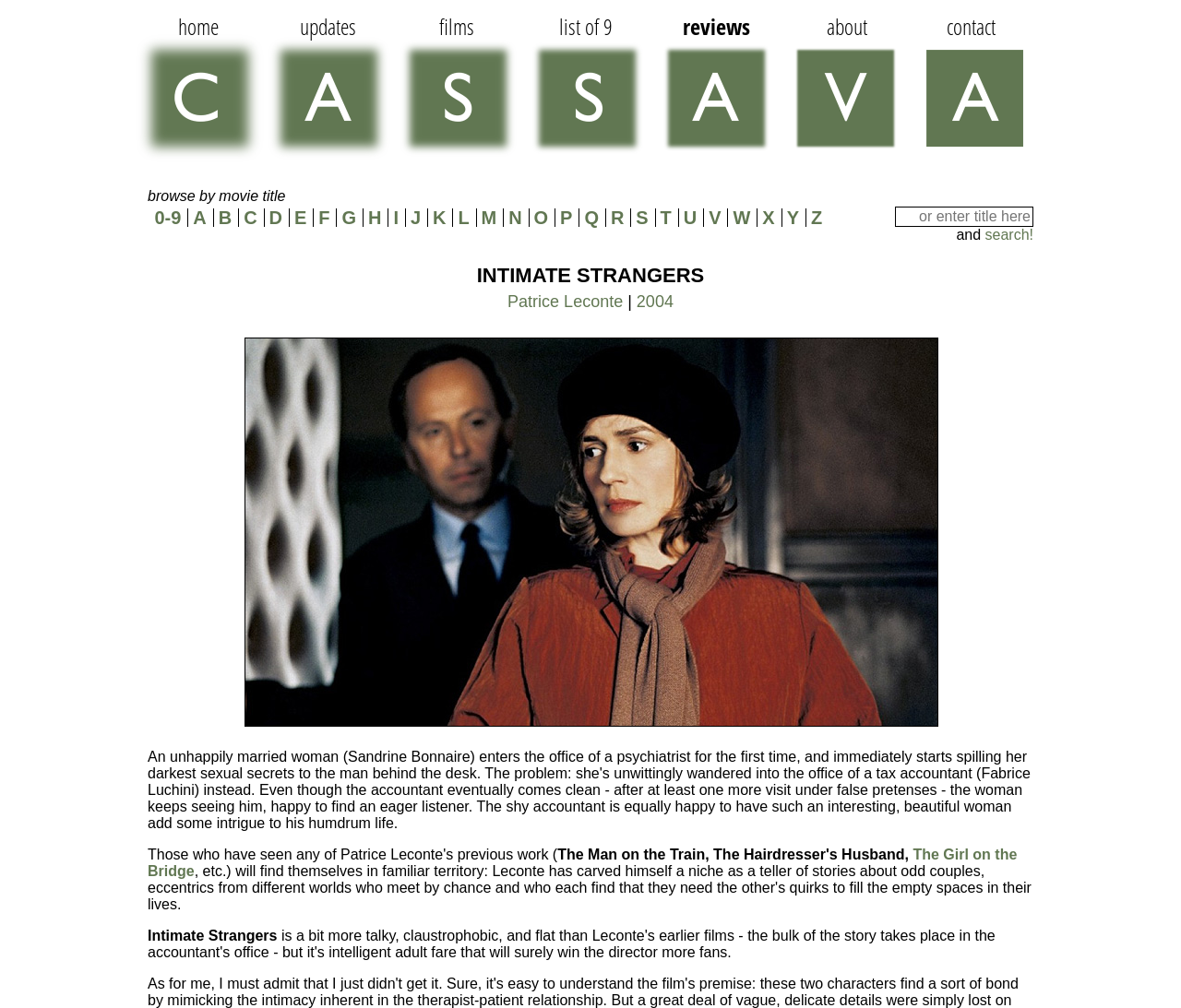Find the bounding box coordinates of the element you need to click on to perform this action: 'browse movies starting with A'. The coordinates should be represented by four float values between 0 and 1, in the format [left, top, right, bottom].

[0.164, 0.206, 0.175, 0.226]